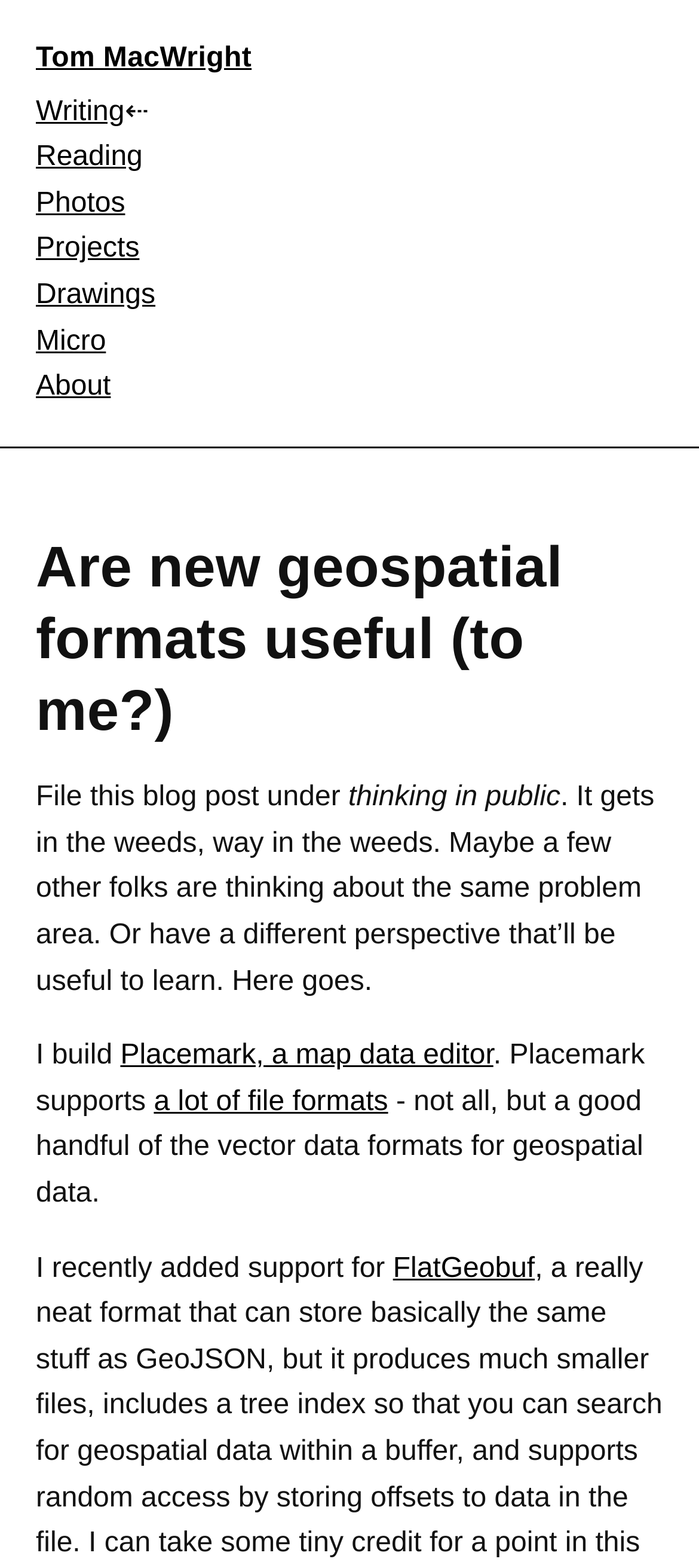Give a short answer using one word or phrase for the question:
What is the name of the map data editor?

Placemark